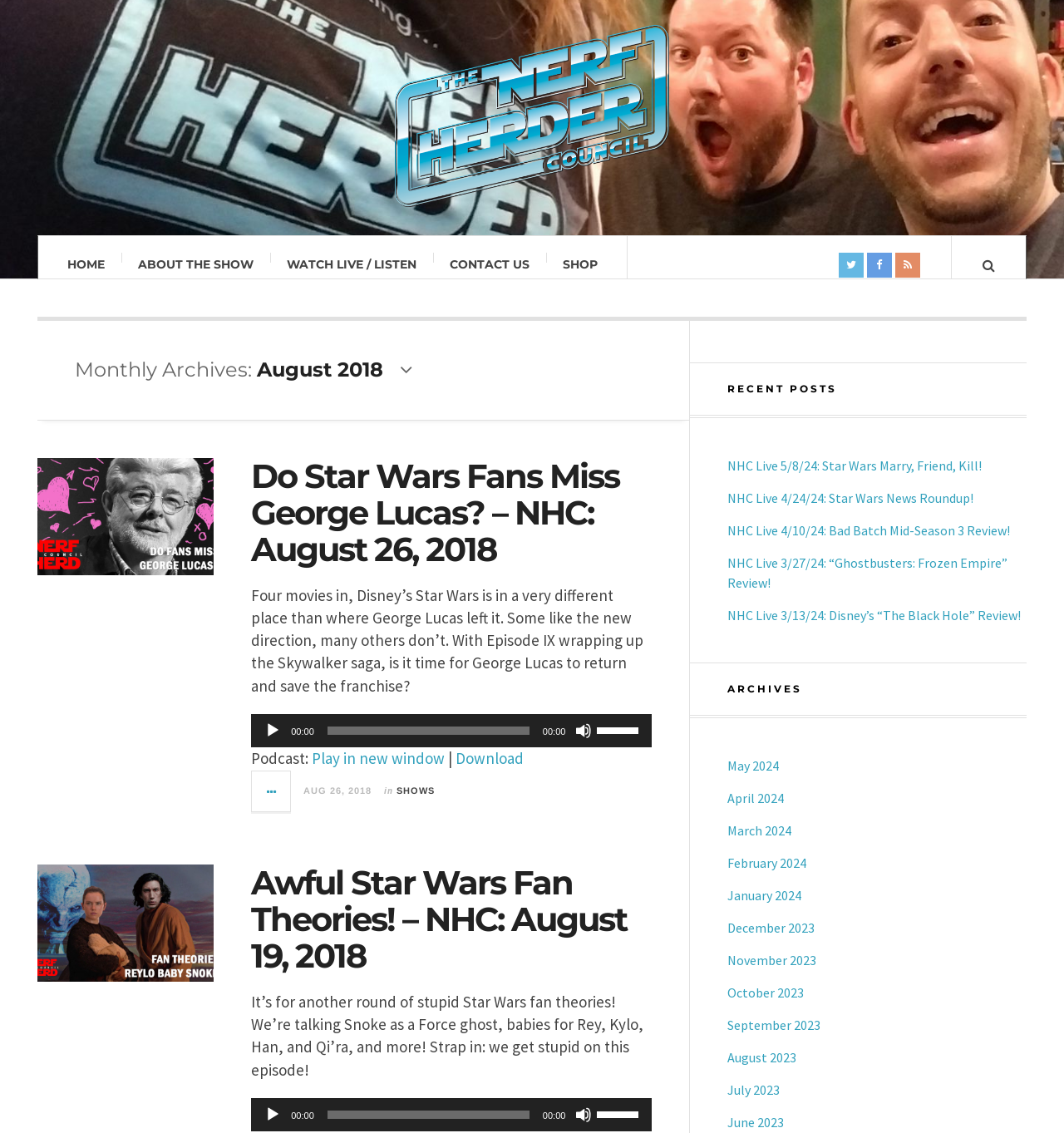What is the title of the first podcast episode?
From the image, provide a succinct answer in one word or a short phrase.

Do Star Wars Fans Miss George Lucas?